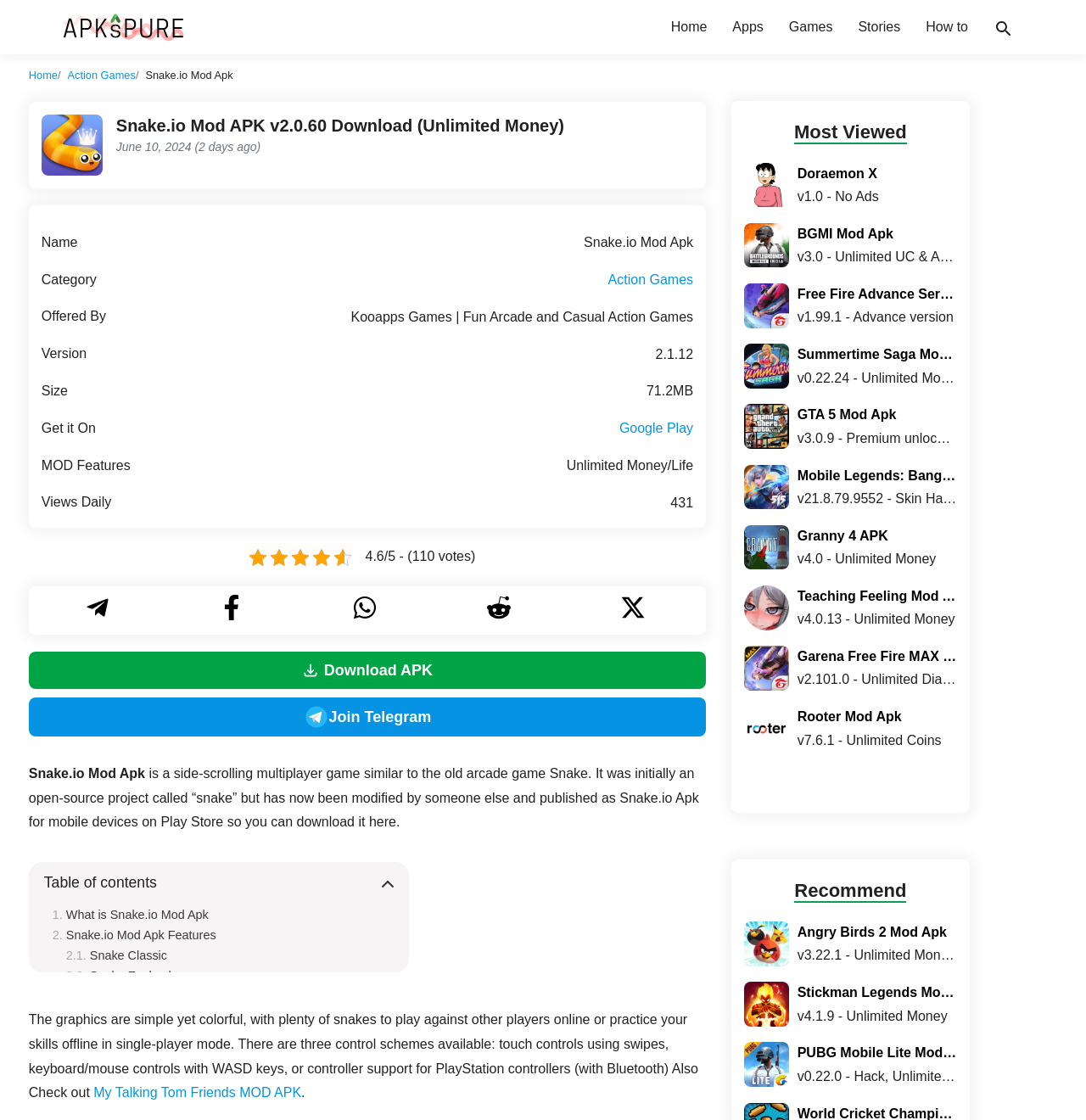What is the name of the game being described?
Look at the image and provide a detailed response to the question.

The name of the game is mentioned in the heading 'Snake.io Mod APK v2.0.60 Download (Unlimited Money)' and also in the static text 'Snake.io Mod Apk'.